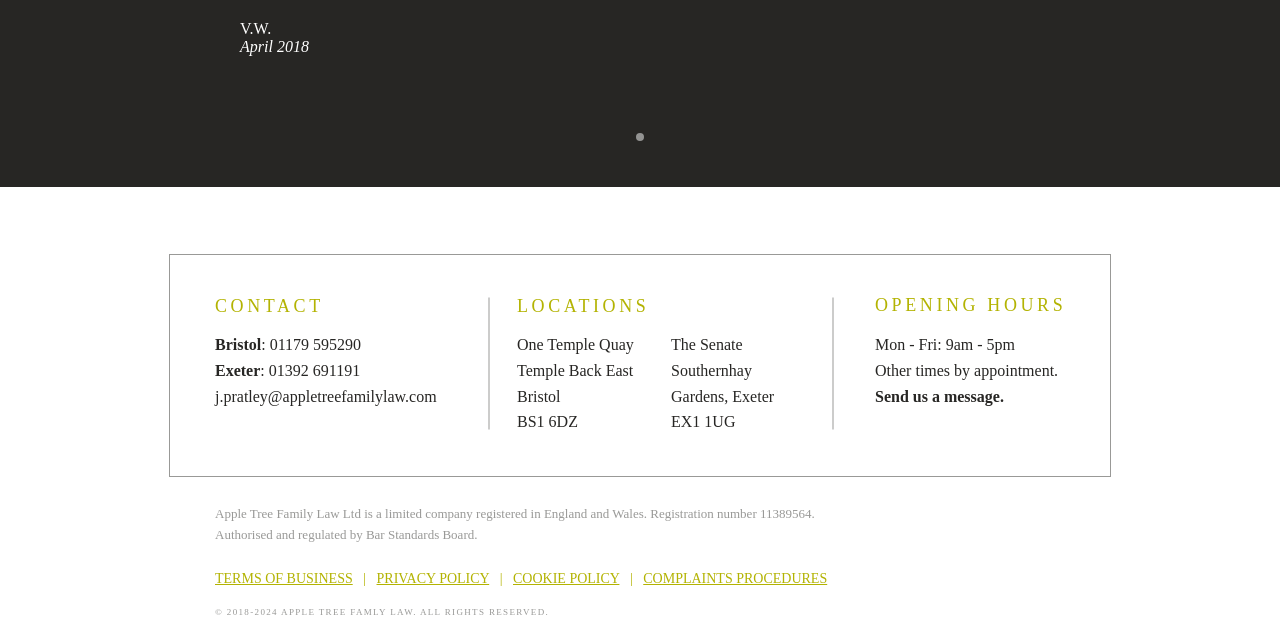Pinpoint the bounding box coordinates of the element to be clicked to execute the instruction: "Check 'LinkedIn'".

[0.812, 0.654, 0.843, 0.716]